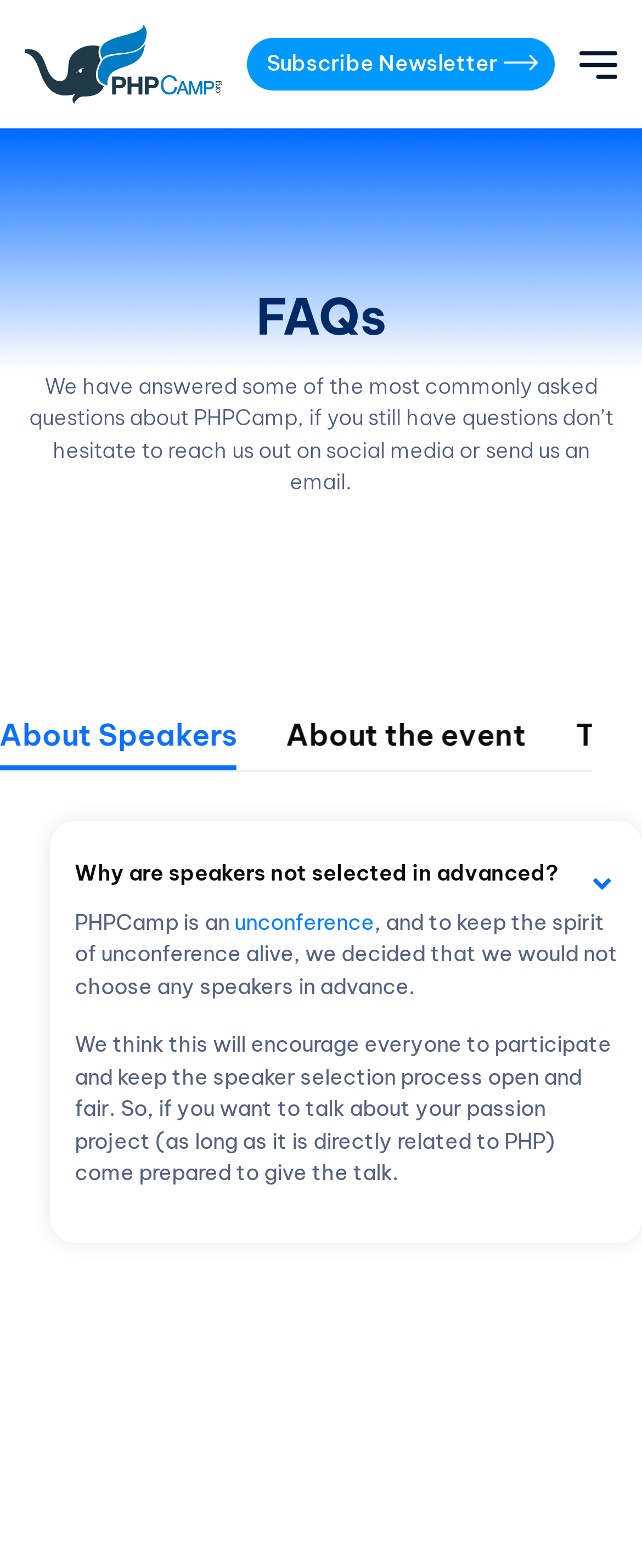Find the bounding box of the UI element described as: "Subscribe Newsletter". The bounding box coordinates should be given as four float values between 0 and 1, i.e., [left, top, right, bottom].

[0.385, 0.024, 0.864, 0.057]